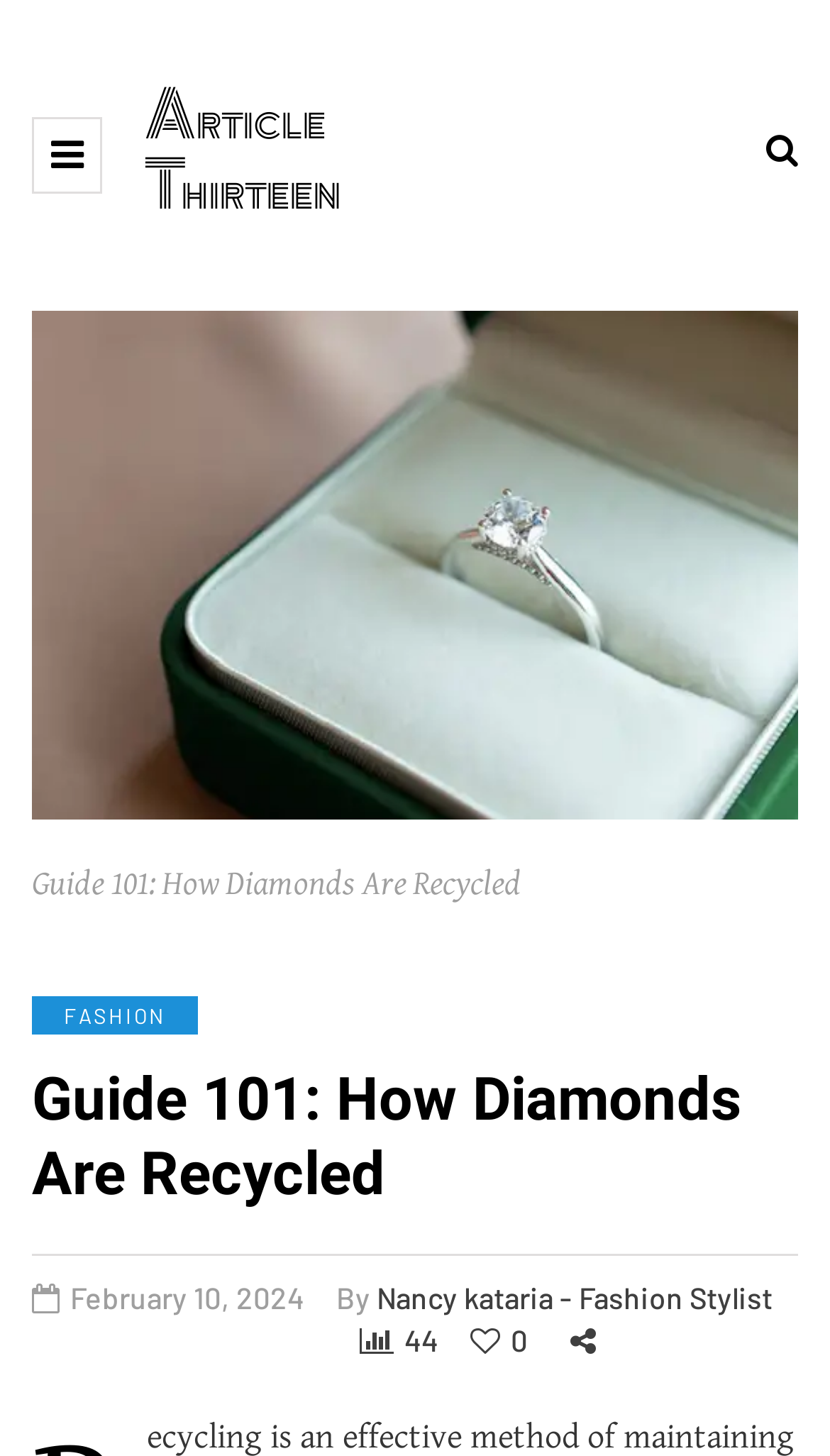Please answer the following question using a single word or phrase: 
How many comments does the article have?

44